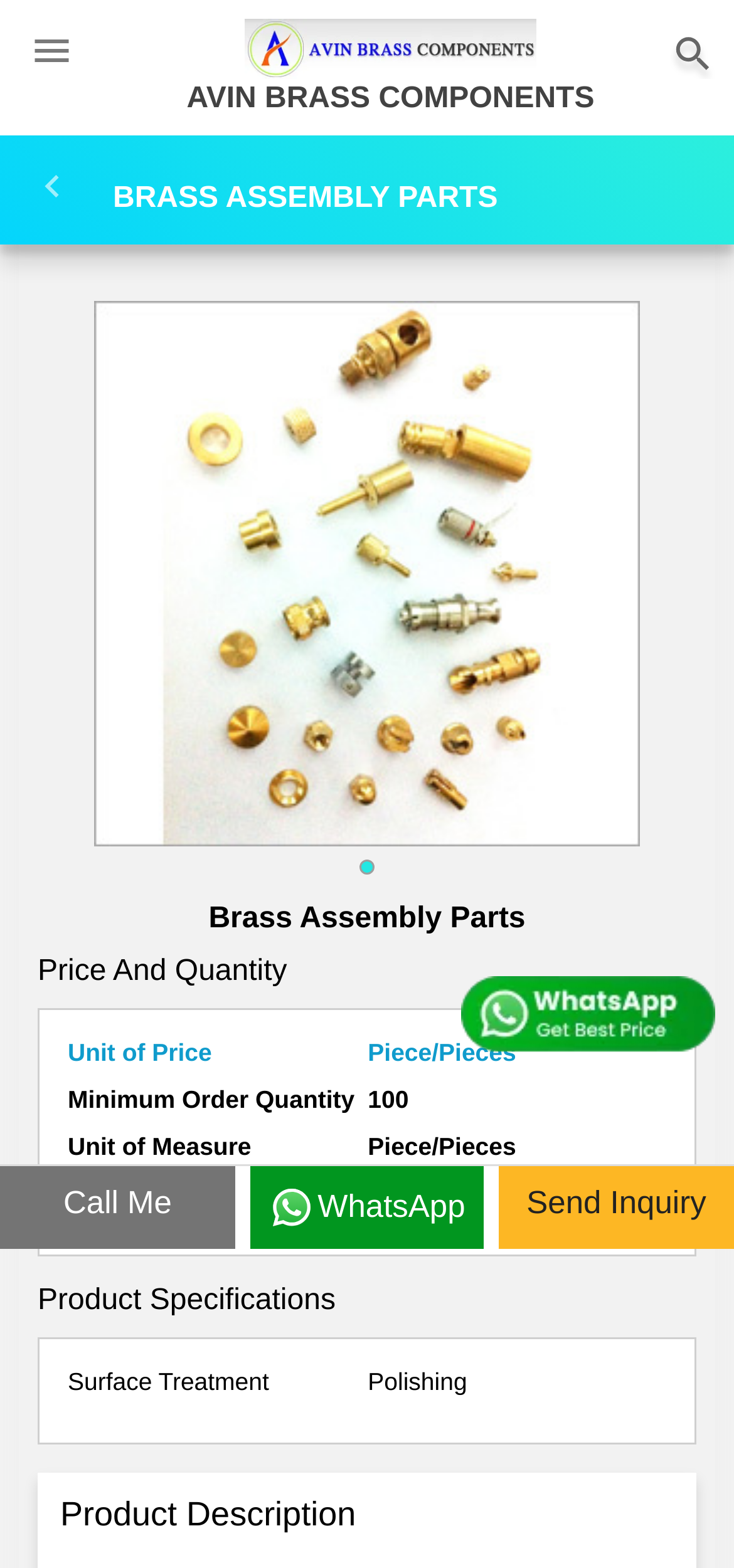Please provide a comprehensive response to the question below by analyzing the image: 
What is the unit of price?

The unit of price is obtained from the static text element with the text 'Piece/Pieces' located below the 'Unit of Price' label.